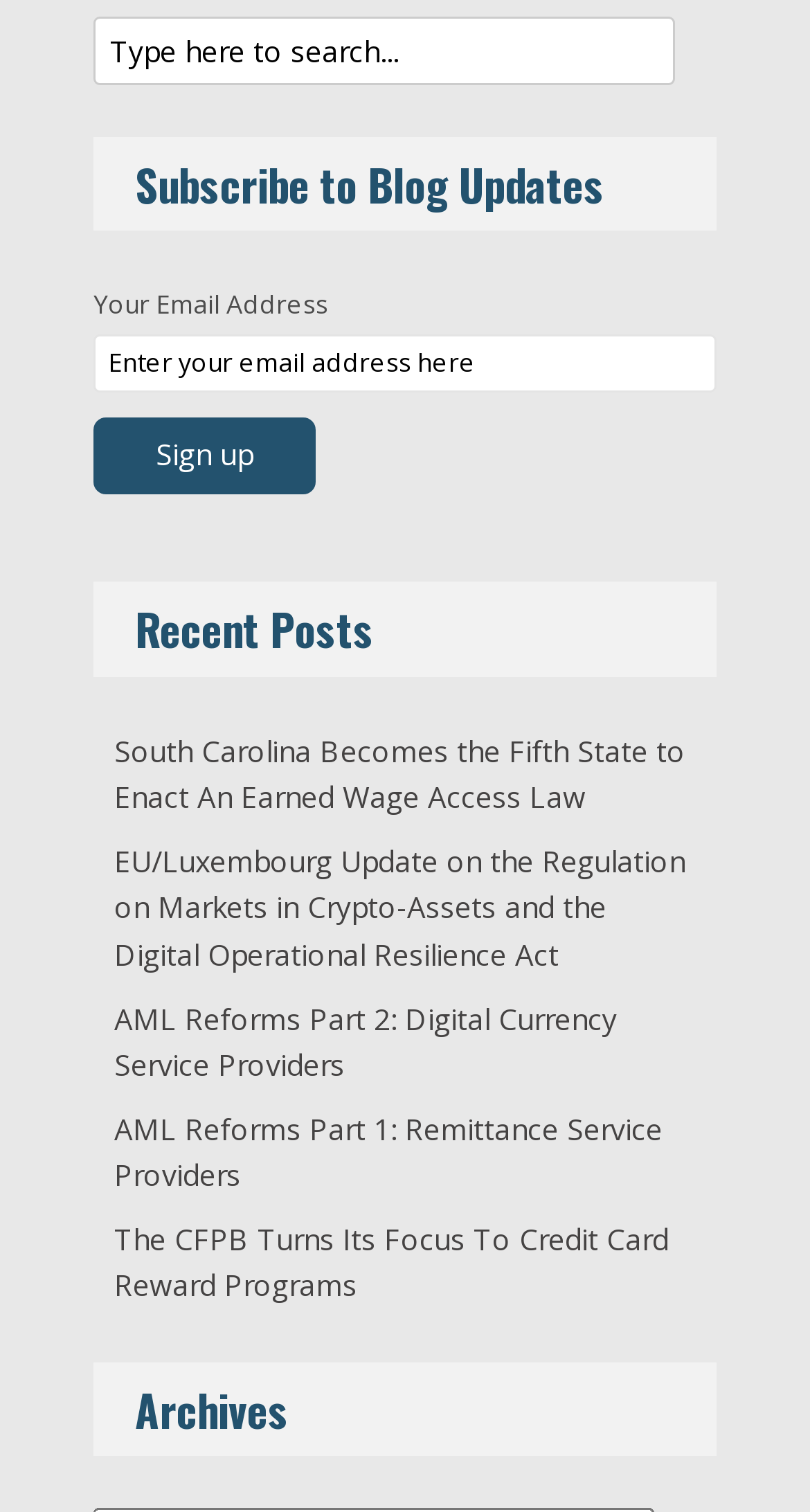Please determine the bounding box coordinates of the clickable area required to carry out the following instruction: "Search for a topic". The coordinates must be four float numbers between 0 and 1, represented as [left, top, right, bottom].

[0.115, 0.012, 0.833, 0.056]